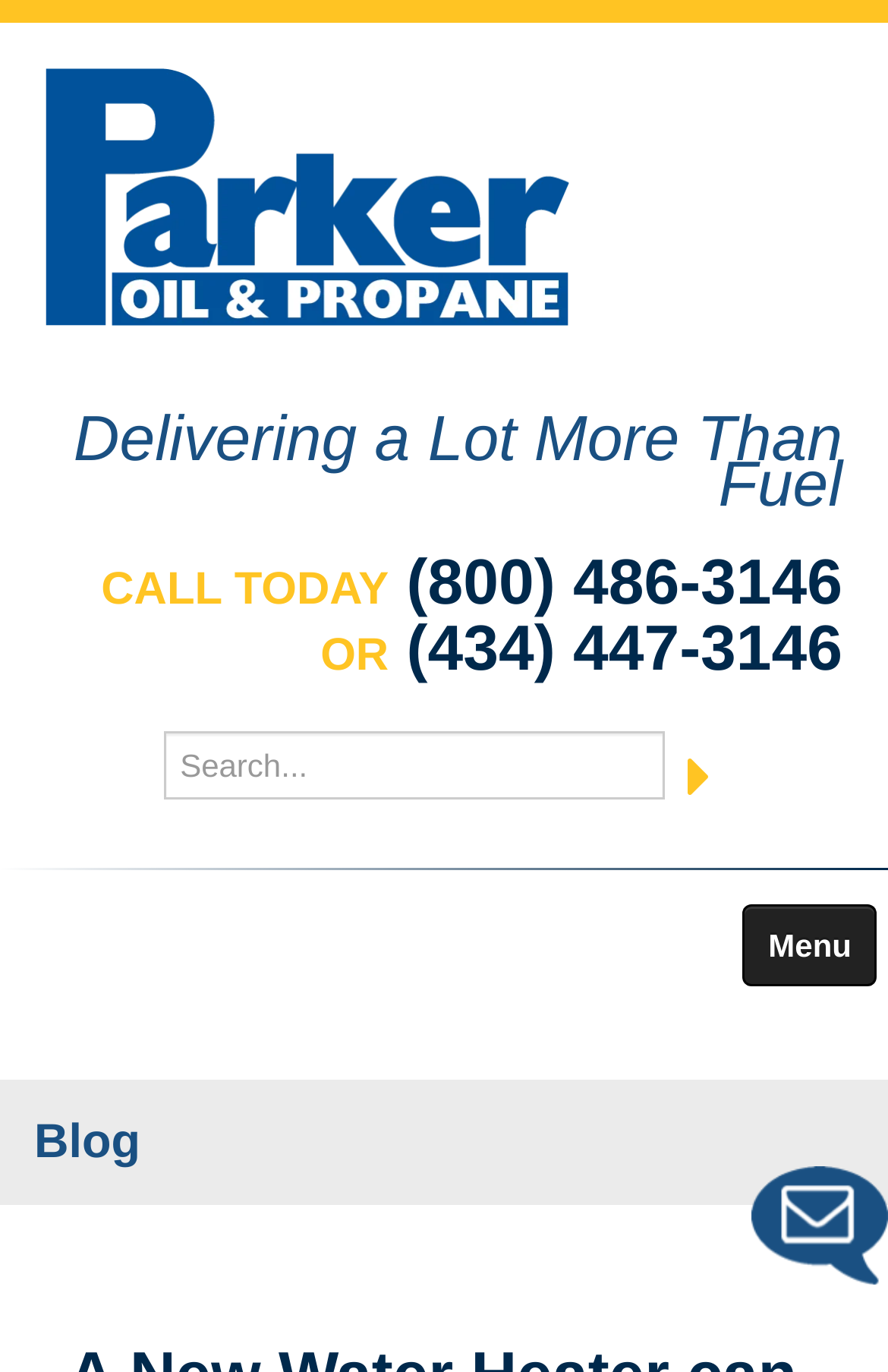Please identify the bounding box coordinates of the element on the webpage that should be clicked to follow this instruction: "click the Parker Oil & Propane logo". The bounding box coordinates should be given as four float numbers between 0 and 1, formatted as [left, top, right, bottom].

[0.051, 0.128, 0.641, 0.155]